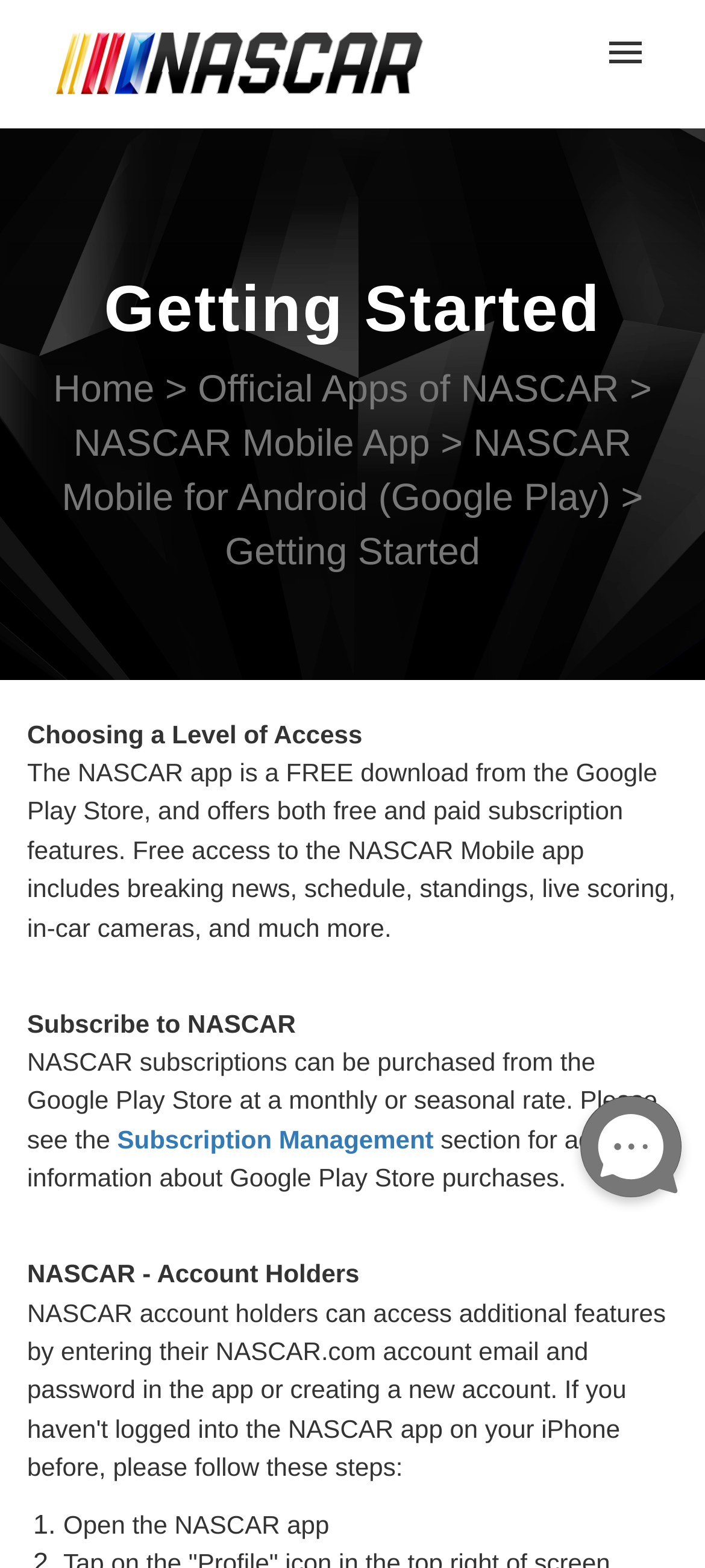Please specify the bounding box coordinates of the clickable section necessary to execute the following command: "View Official Apps of NASCAR".

[0.281, 0.235, 0.893, 0.261]